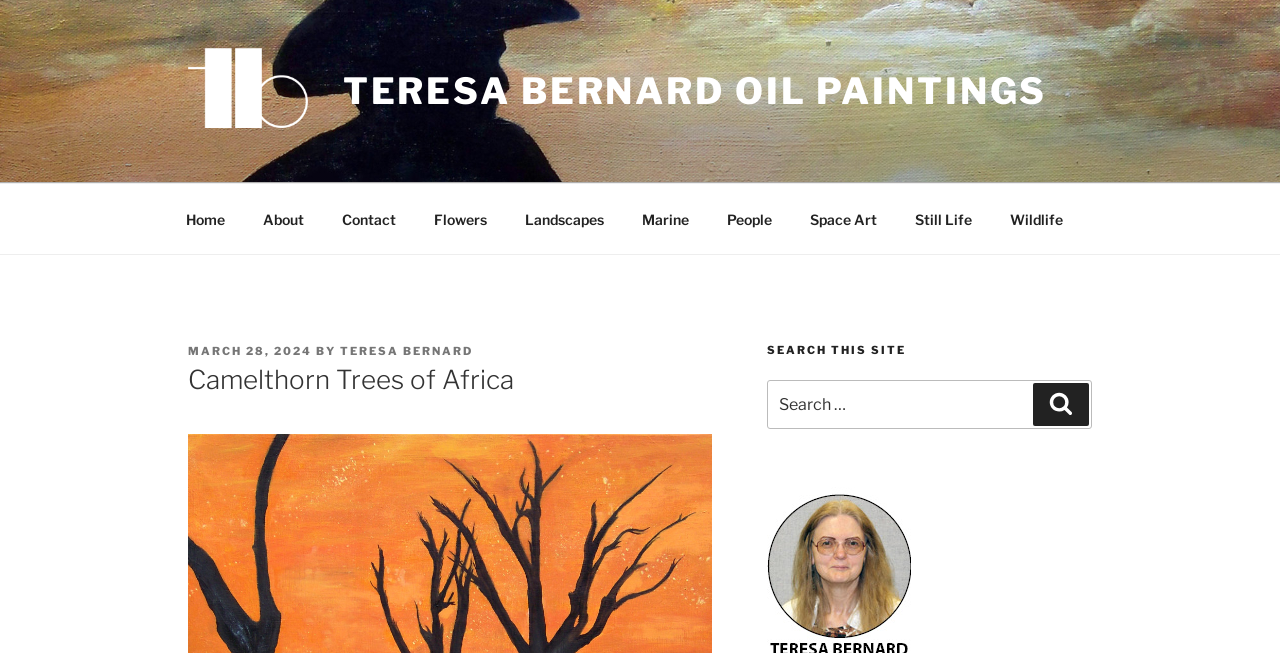Extract the heading text from the webpage.

Camelthorn Trees of Africa